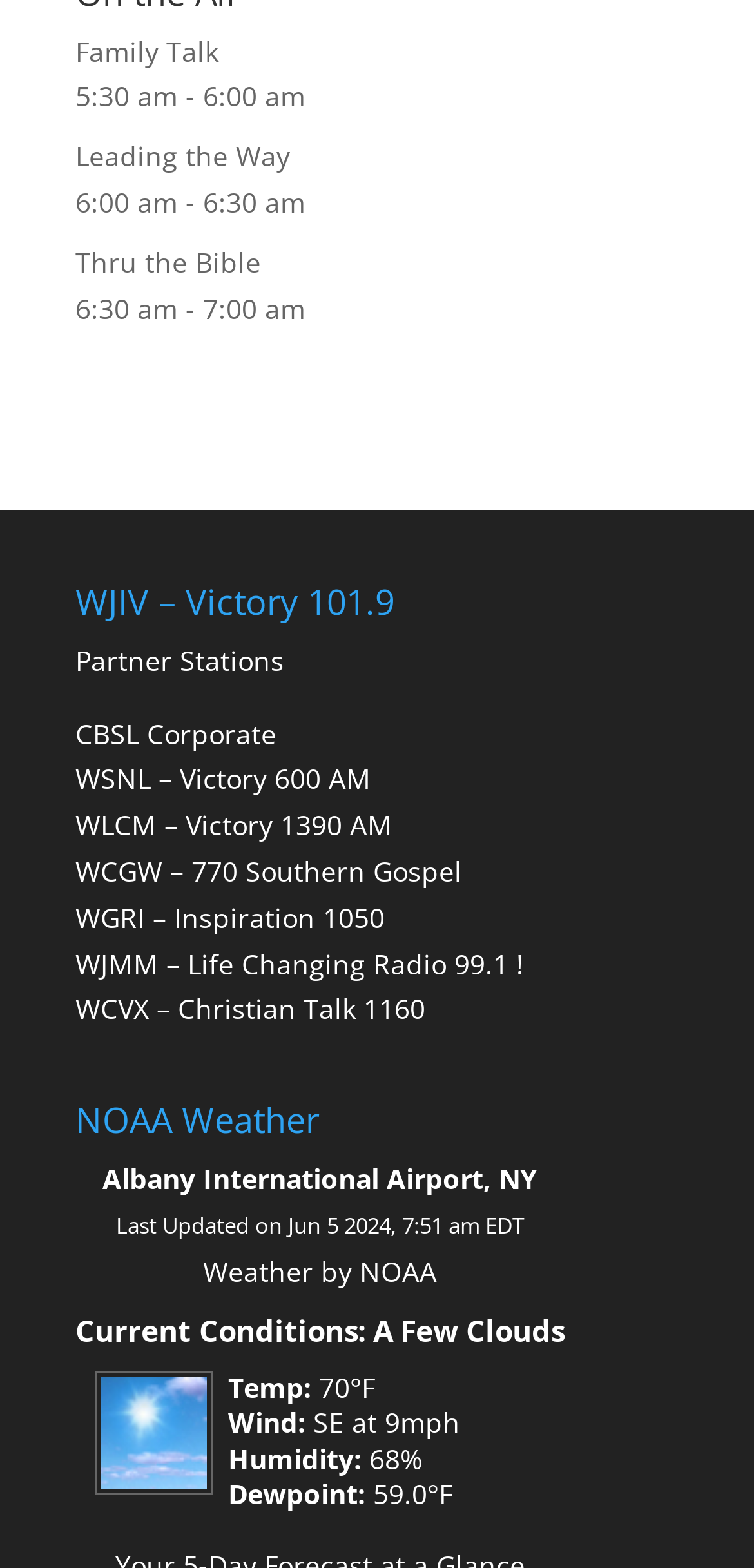Please mark the bounding box coordinates of the area that should be clicked to carry out the instruction: "Check the weather at Albany International Airport".

[0.136, 0.74, 0.713, 0.763]